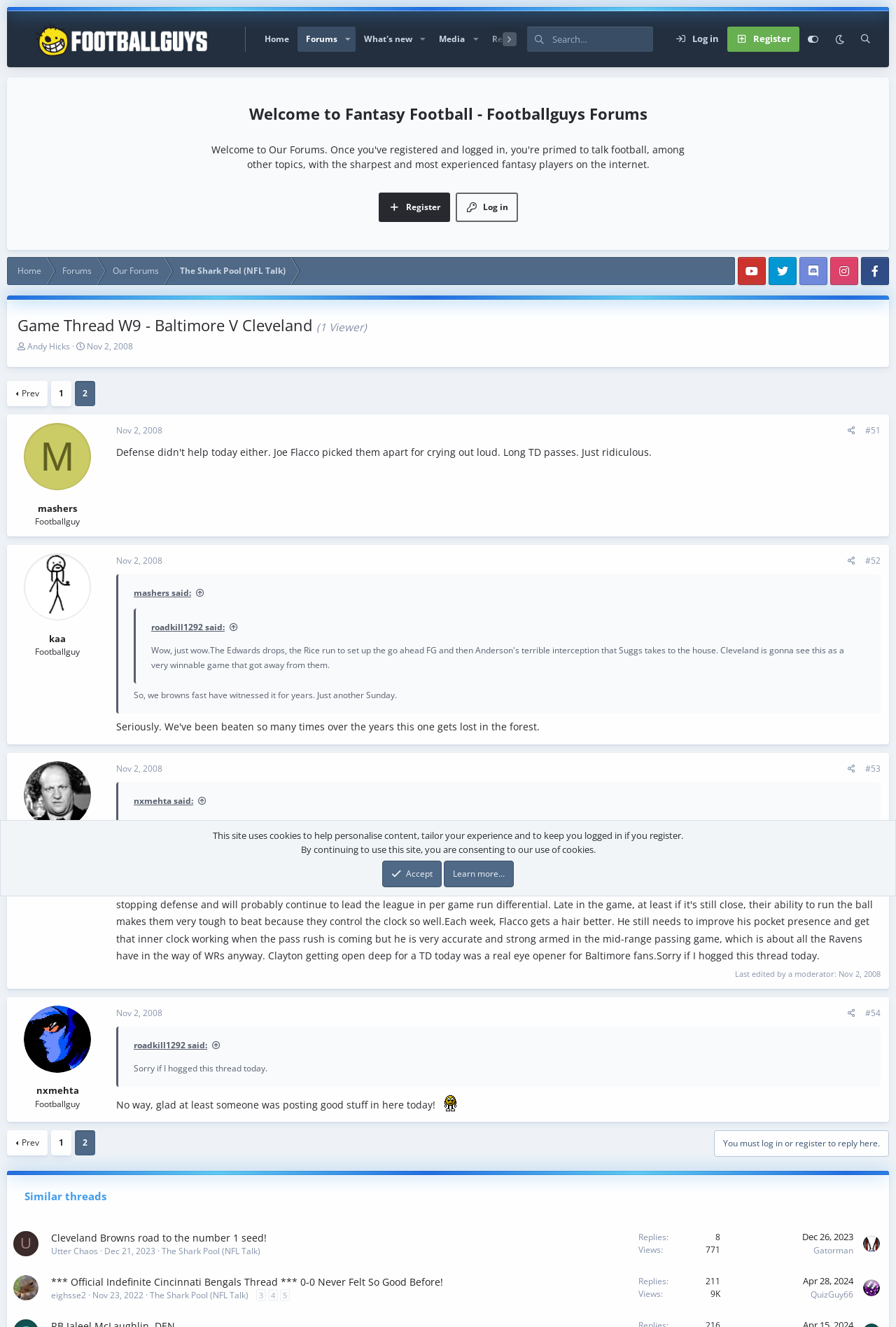Please pinpoint the bounding box coordinates for the region I should click to adhere to this instruction: "Learn about our services".

None